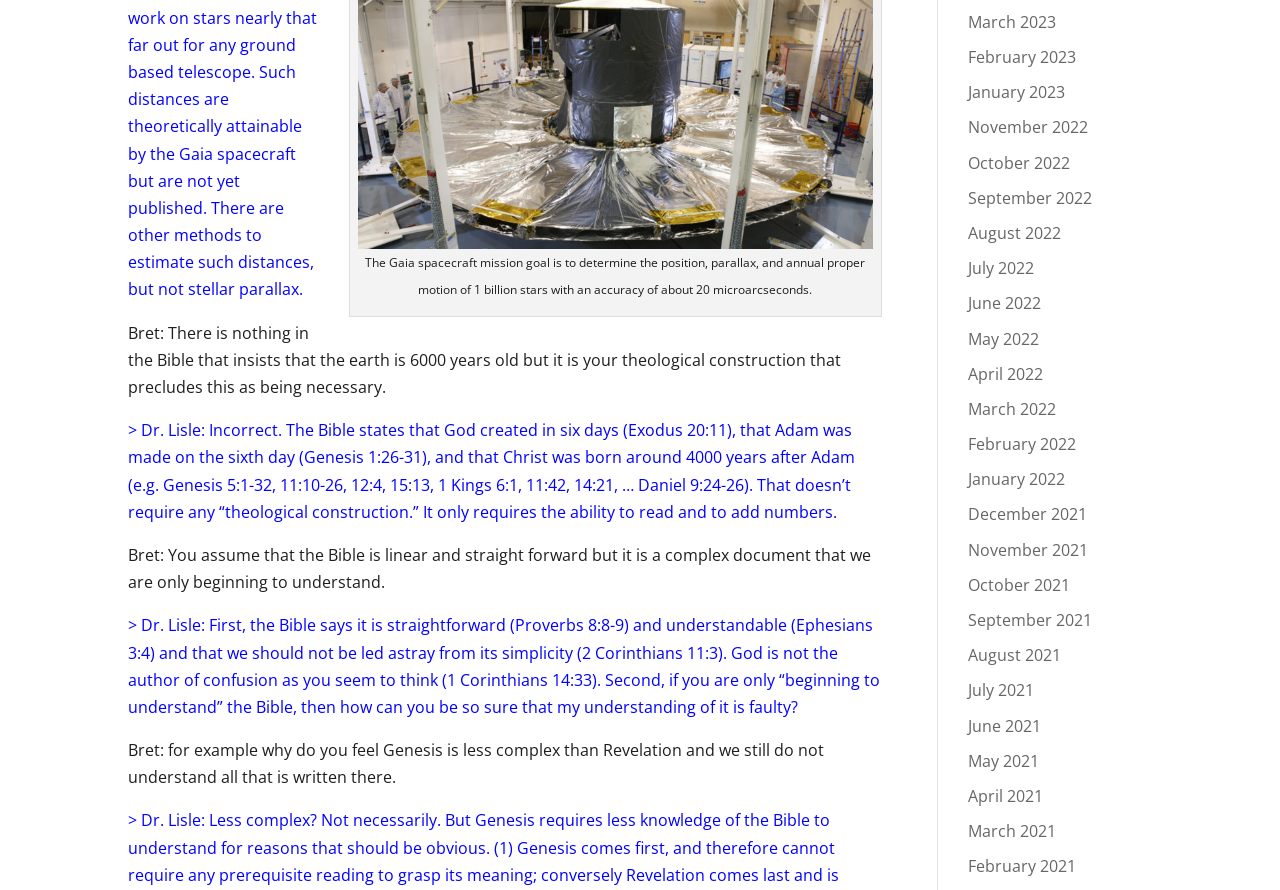What is the topic of discussion between Bret and Dr. Lisle?
Refer to the image and provide a one-word or short phrase answer.

Bible interpretation